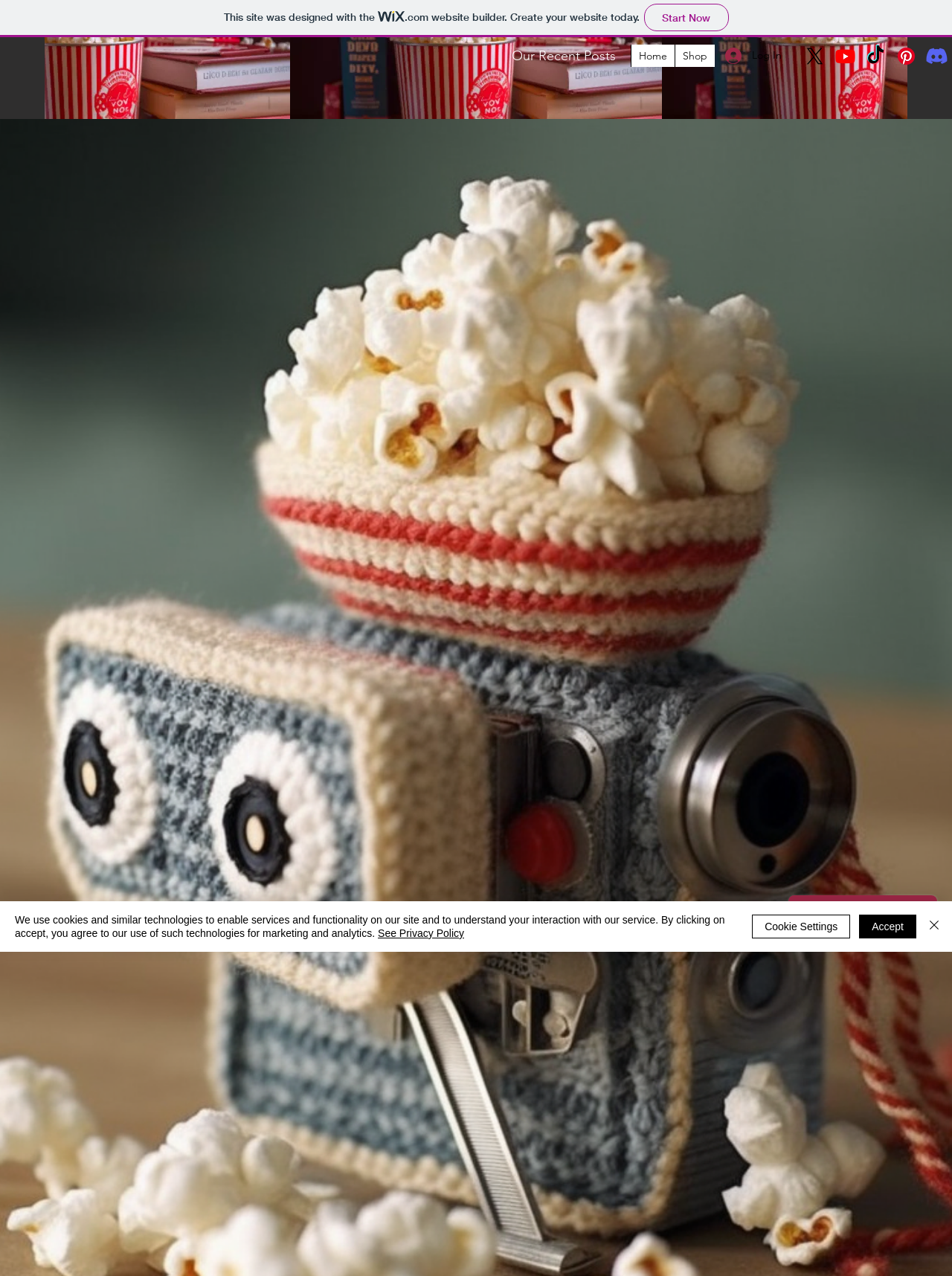What is the purpose of the 'Log In' button?
With the help of the image, please provide a detailed response to the question.

The answer can be inferred by looking at the button element on the page, which is labeled 'Log In' and is likely used to authenticate users and grant access to restricted areas of the site.